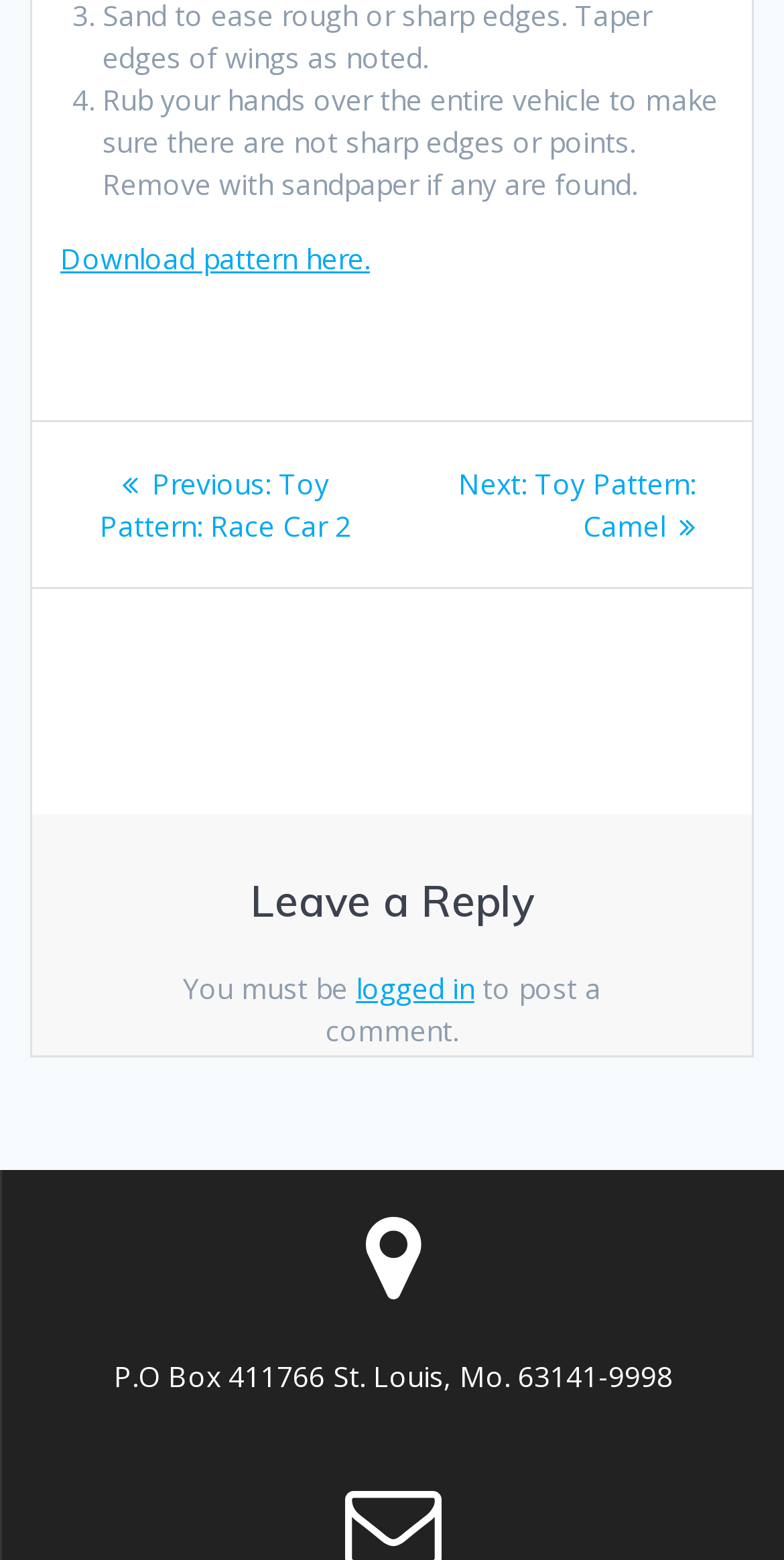What is the purpose of the link 'Download pattern here'?
Look at the image and respond with a single word or a short phrase.

To download a pattern